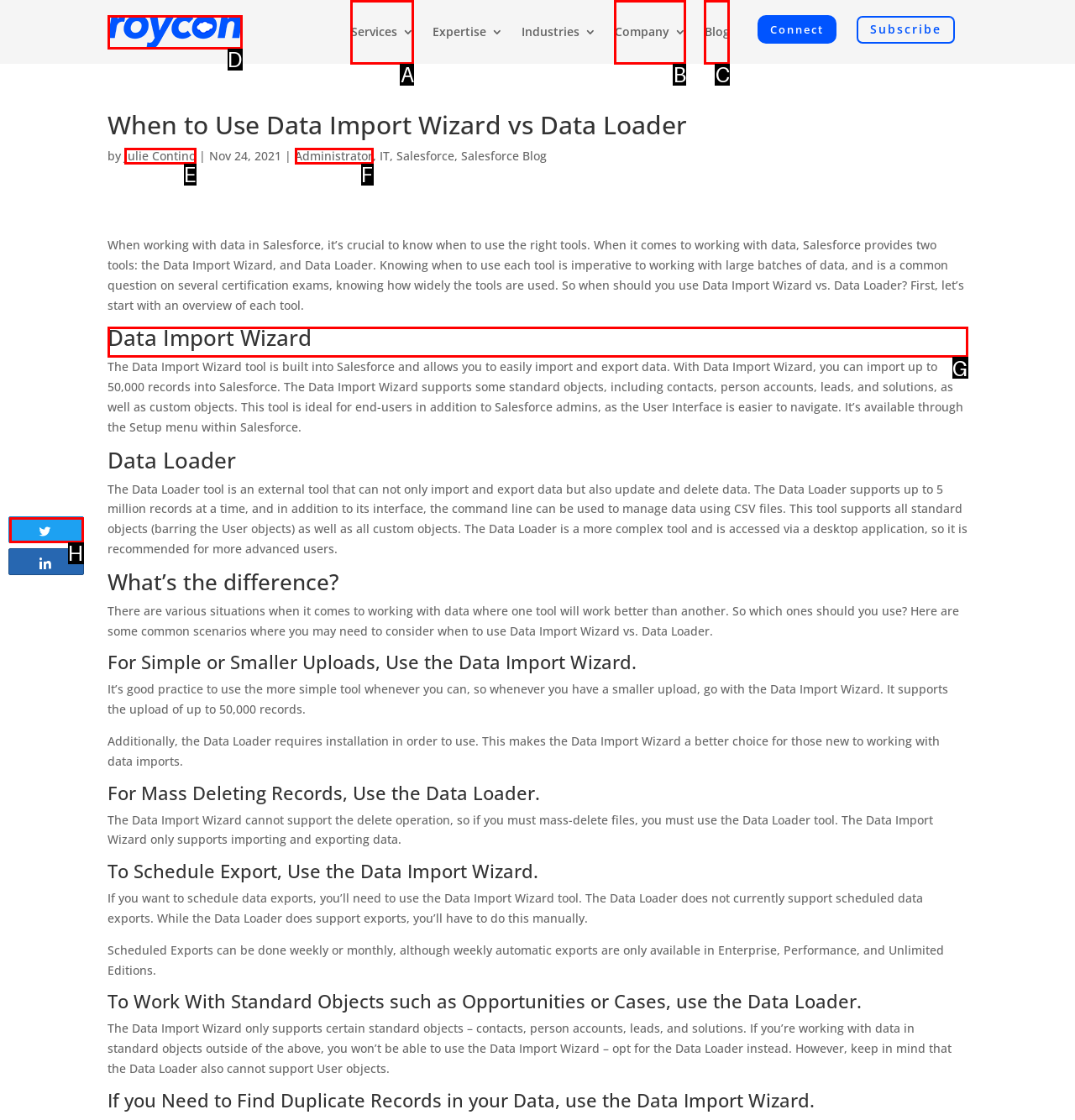Determine the letter of the element I should select to fulfill the following instruction: Learn about Data Import Wizard. Just provide the letter.

G